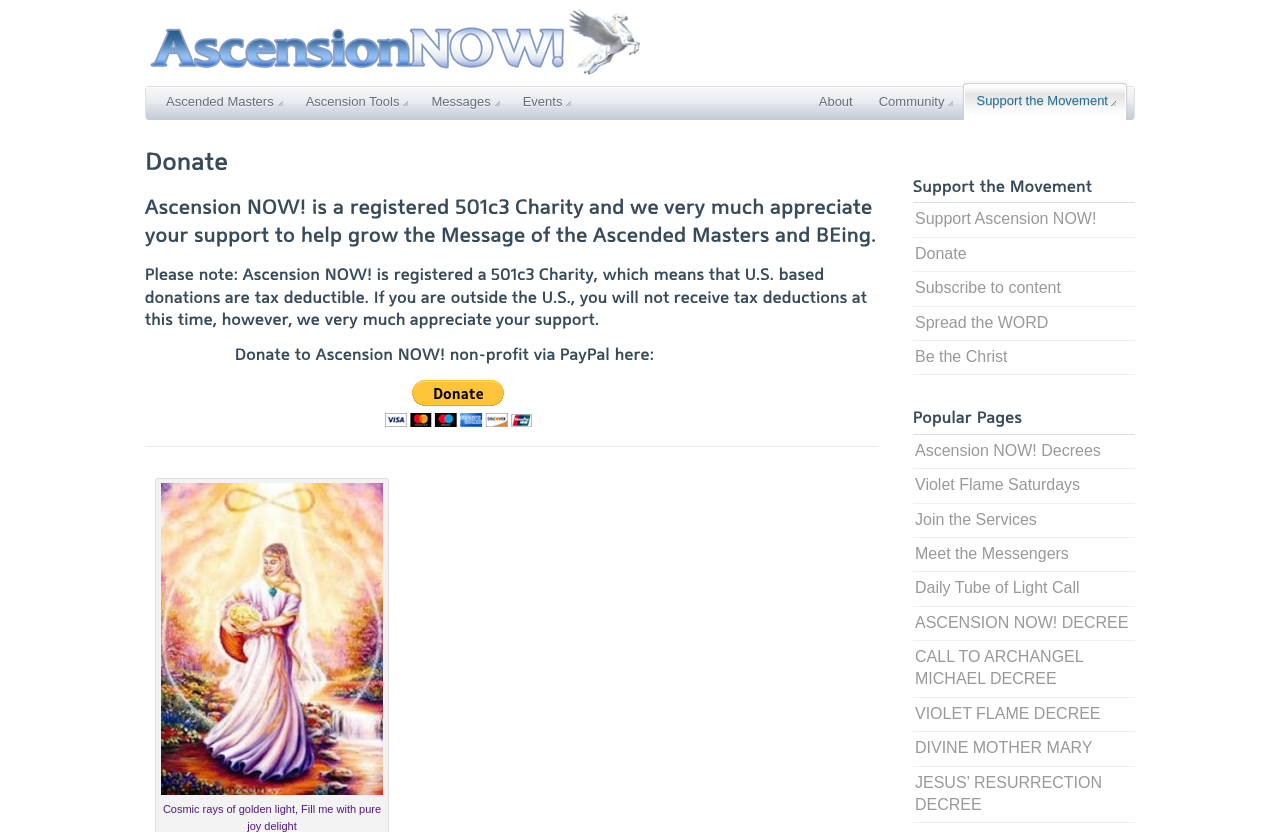Provide a one-word or brief phrase answer to the question:
What is the purpose of the 'Donate' section?

To support the movement